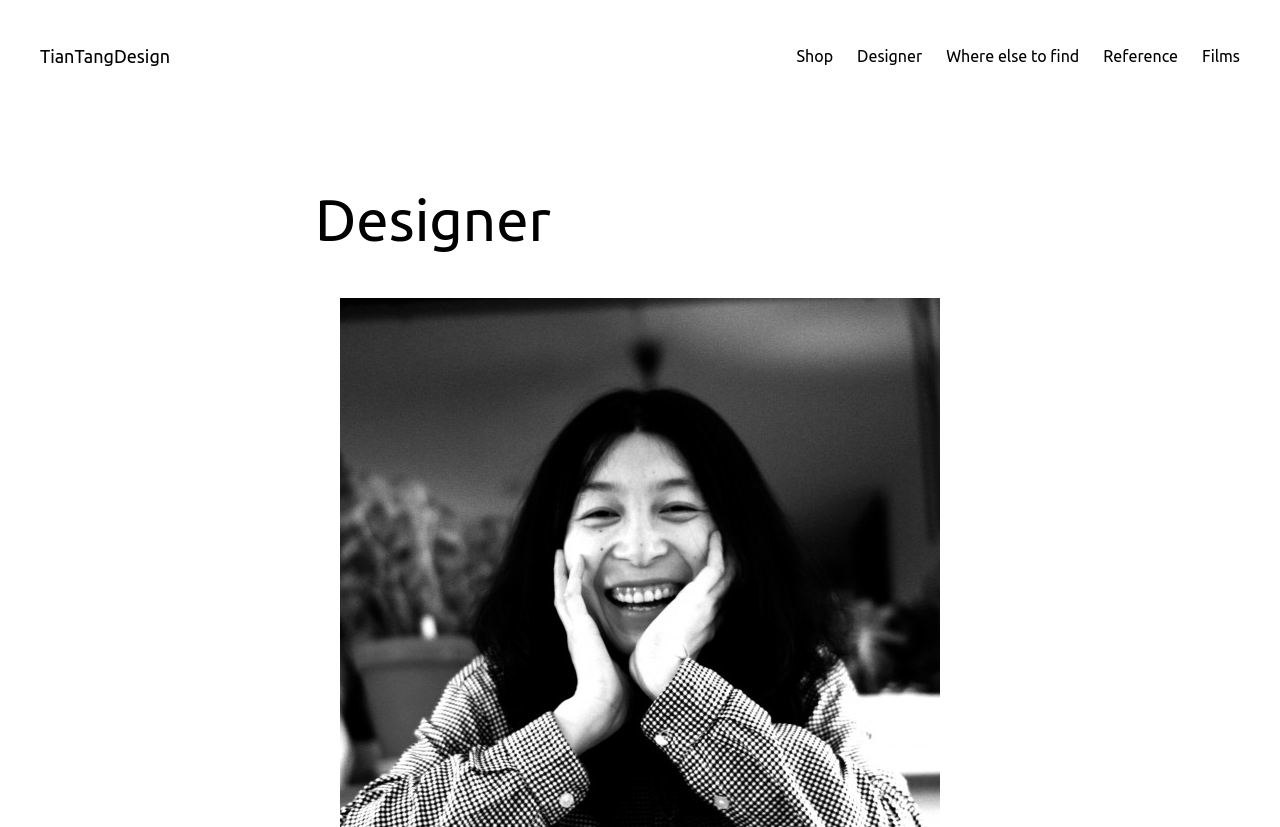Provide a brief response to the question below using one word or phrase:
What is the first link on the top navigation bar?

TianTangDesign